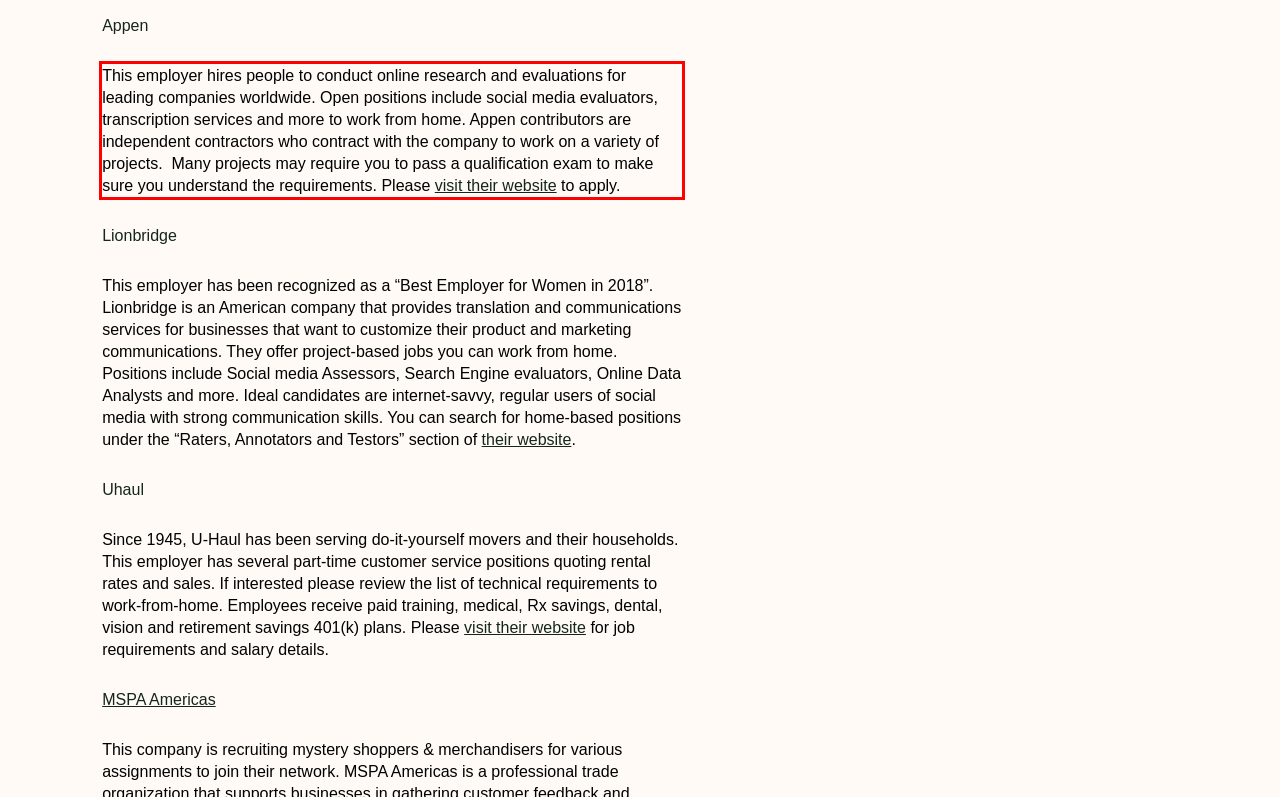Examine the screenshot of the webpage, locate the red bounding box, and generate the text contained within it.

This employer hires people to conduct online research and evaluations for leading companies worldwide. Open positions include social media evaluators, transcription services and more to work from home. Appen contributors are independent contractors who contract with the company to work on a variety of projects. Many projects may require you to pass a qualification exam to make sure you understand the requirements. Please visit their website to apply.